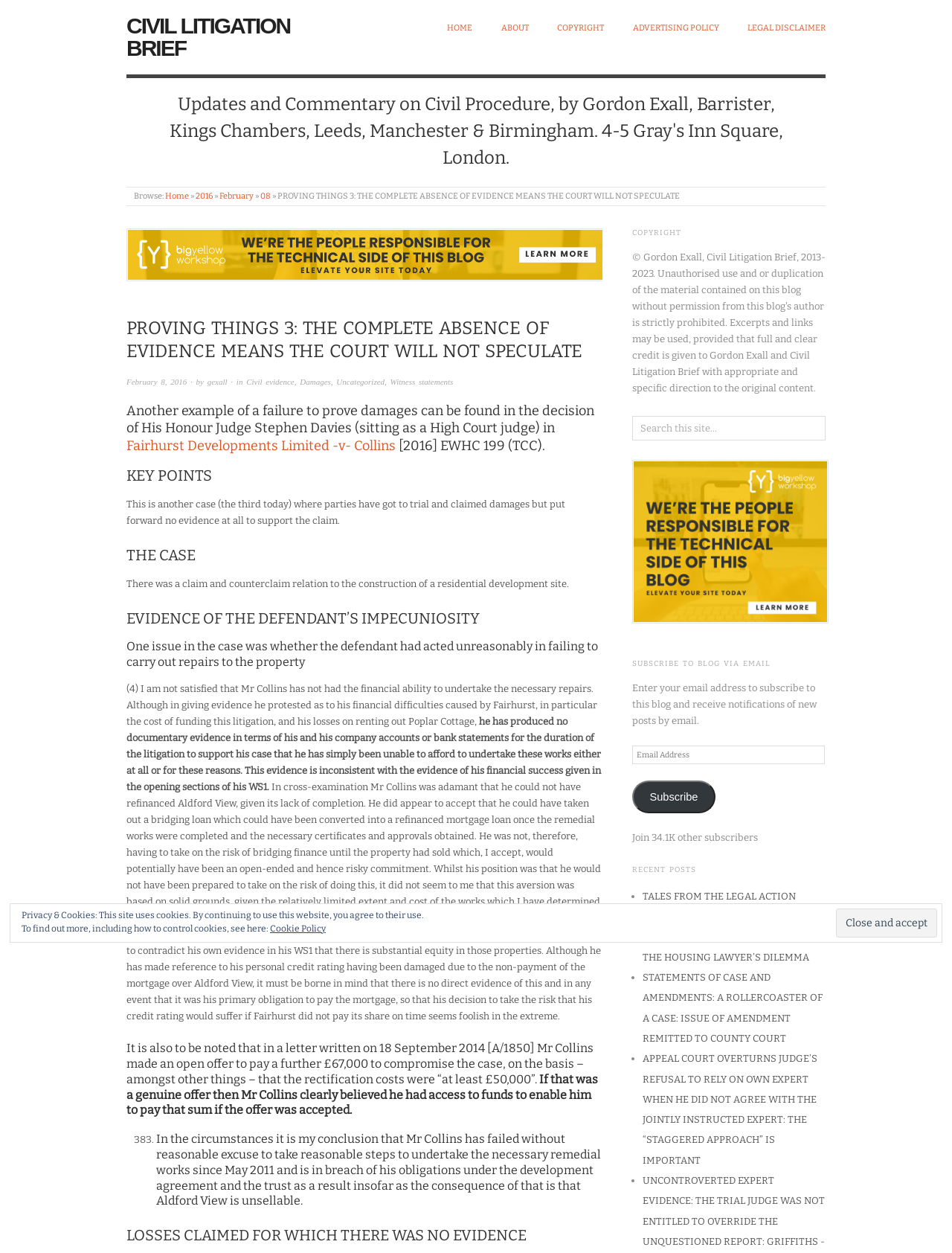Could you please study the image and provide a detailed answer to the question:
What is the name of the judge mentioned in the post?

The name of the judge can be found in the first paragraph of the post, where it is written as 'Another example of a failure to prove damages can be found in the decision of His Honour Judge Stephen Davies (sitting as a High Court judge) in Fairhurst Developments Limited -v- Collins [2016] EWHC 199 (TCC).'.